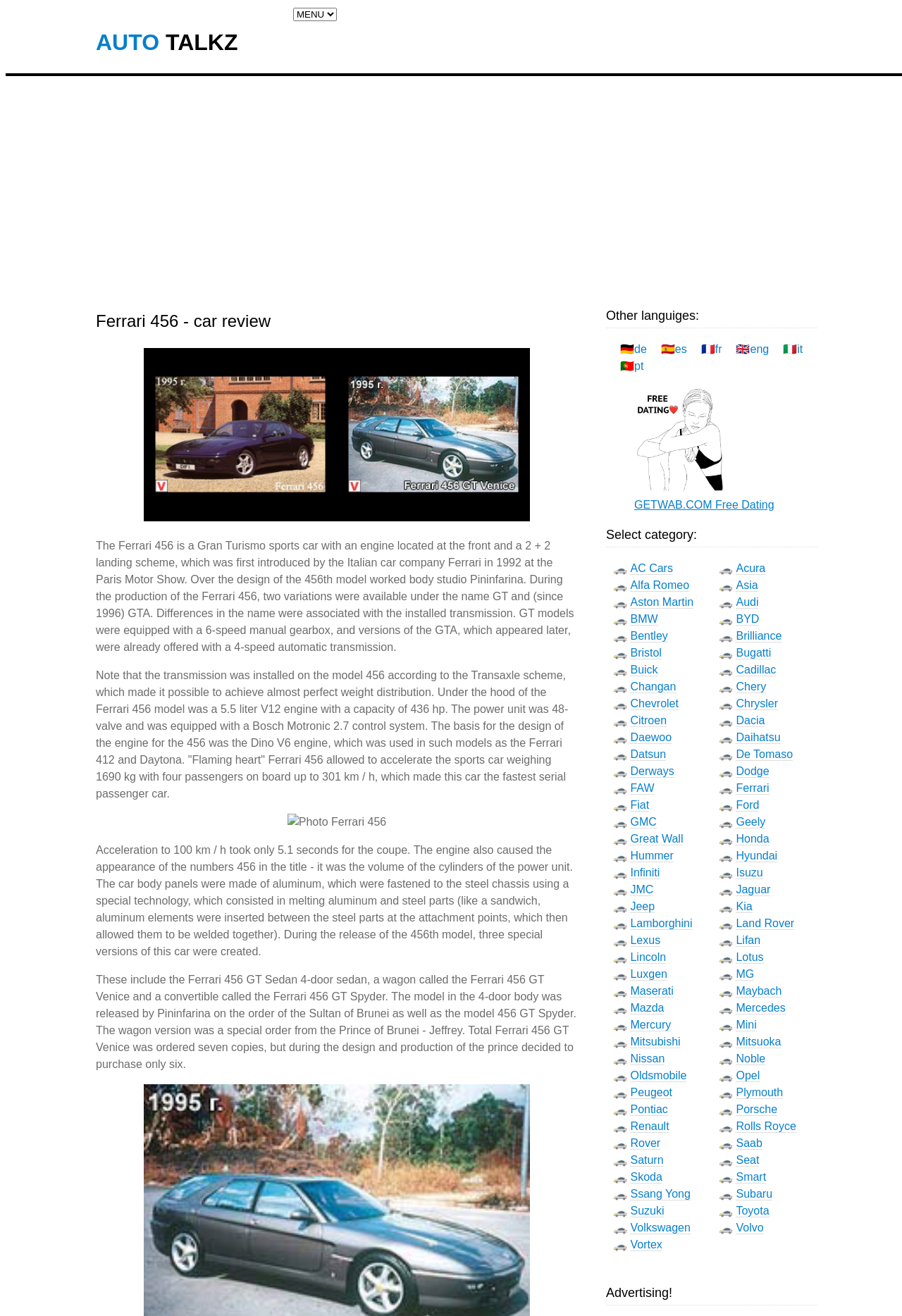Please identify the bounding box coordinates of where to click in order to follow the instruction: "Click on the AC Cars link".

[0.699, 0.427, 0.746, 0.437]